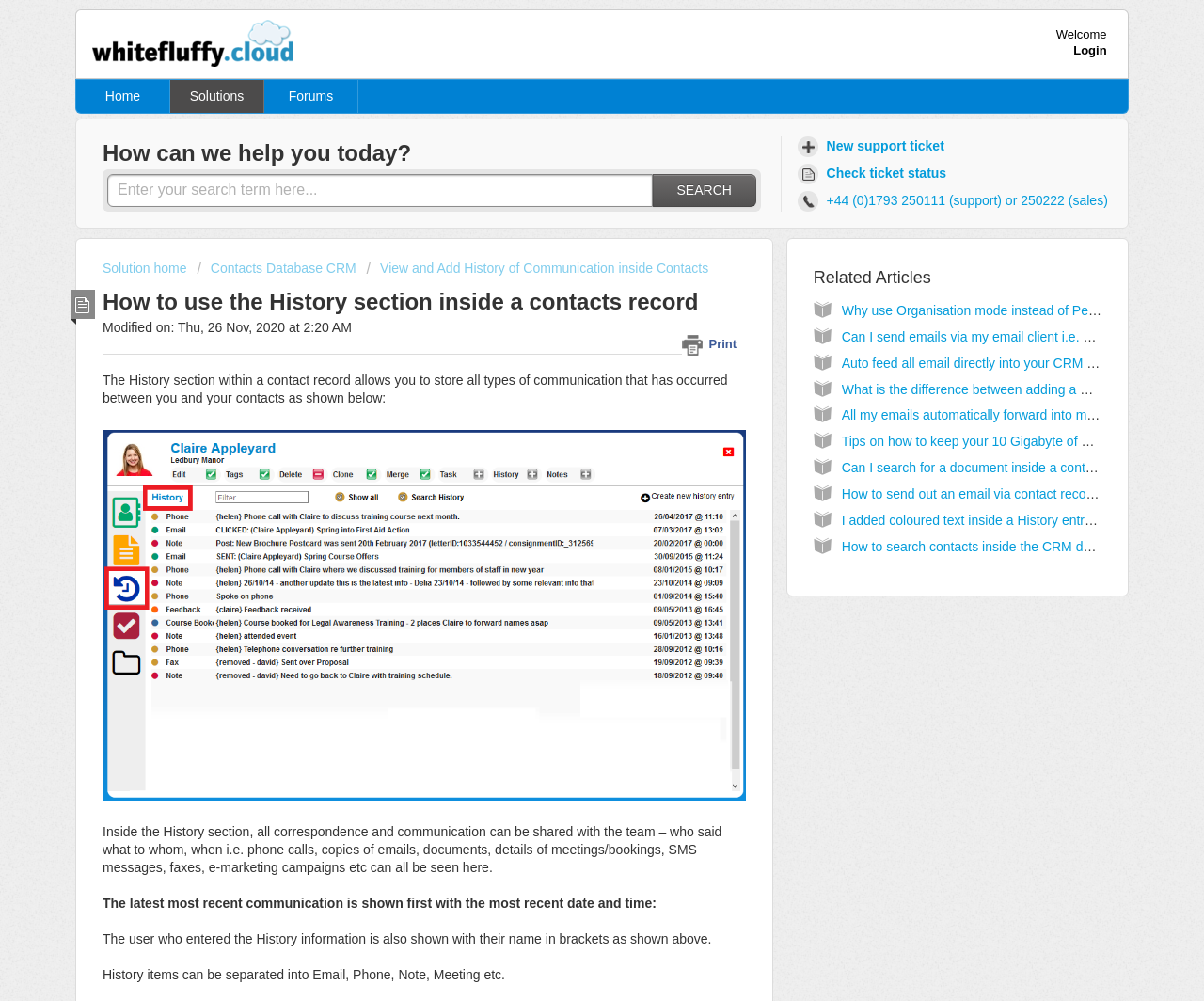Please answer the following question as detailed as possible based on the image: 
What types of communication can be separated in the History section?

History items can be separated into different categories, such as Email, Phone, Note, Meeting, and others, making it easier to organize and track different types of communication with contacts.